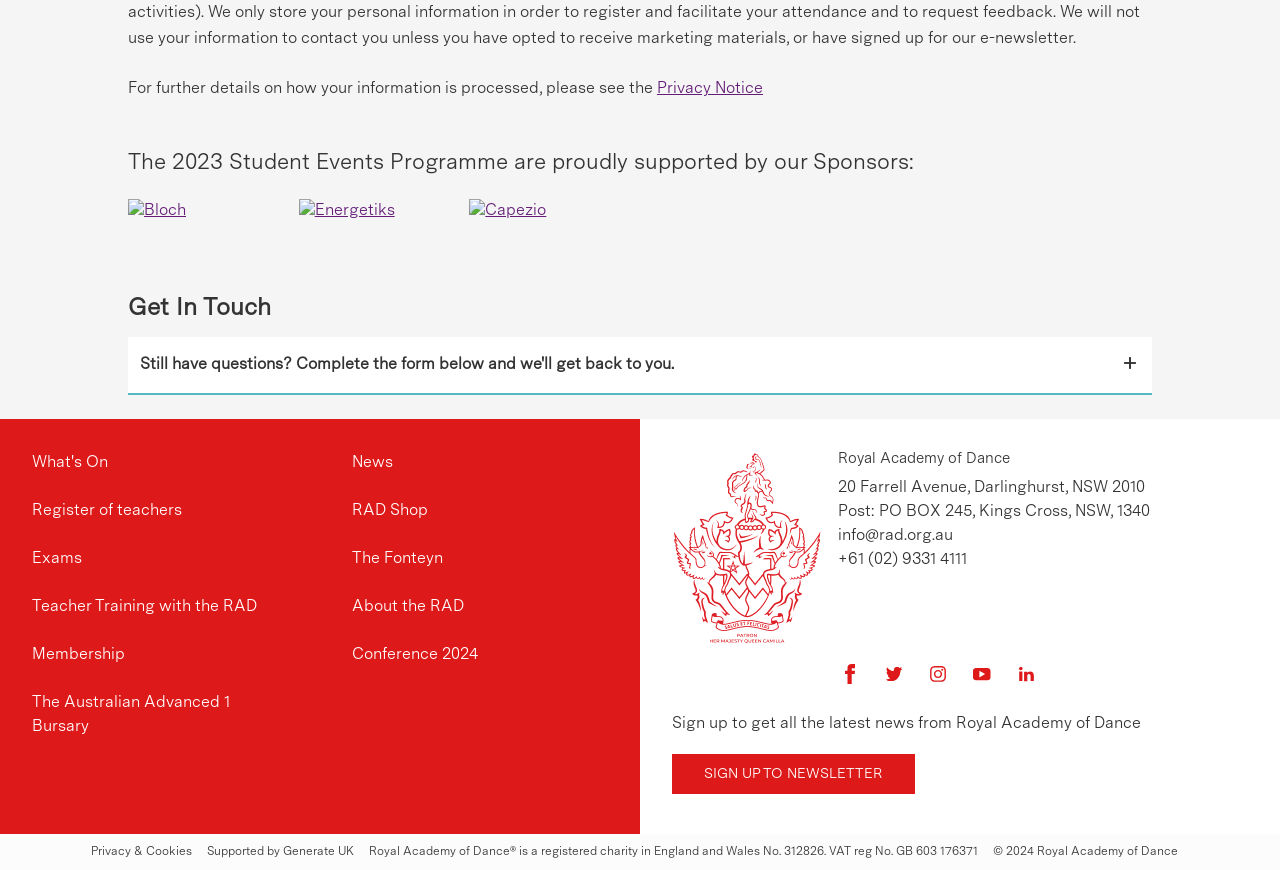Given the element description "Register of teachers" in the screenshot, predict the bounding box coordinates of that UI element.

[0.025, 0.573, 0.225, 0.601]